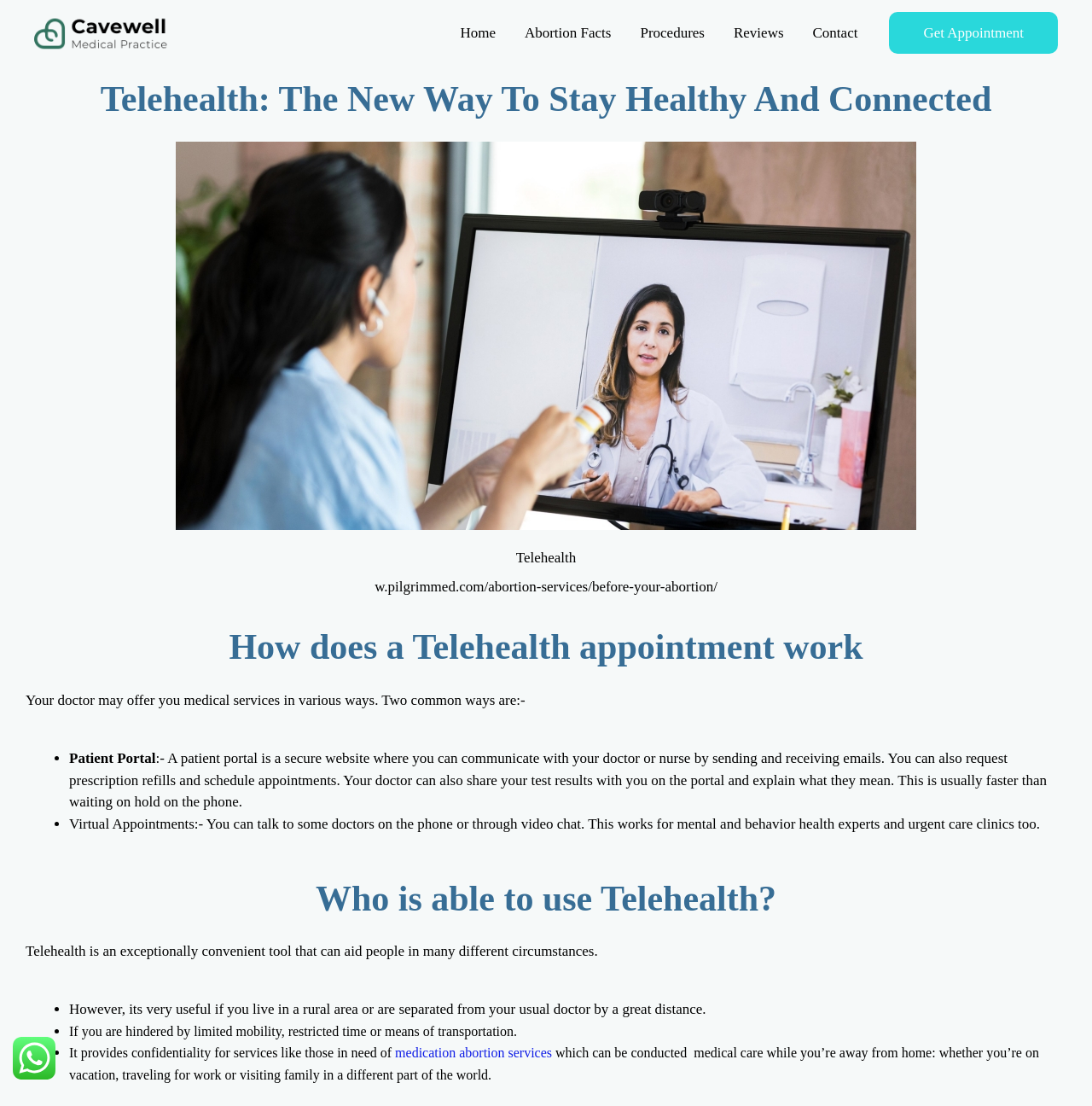Answer the question with a single word or phrase: 
How can patients communicate with their doctor or nurse?

Through patient portal